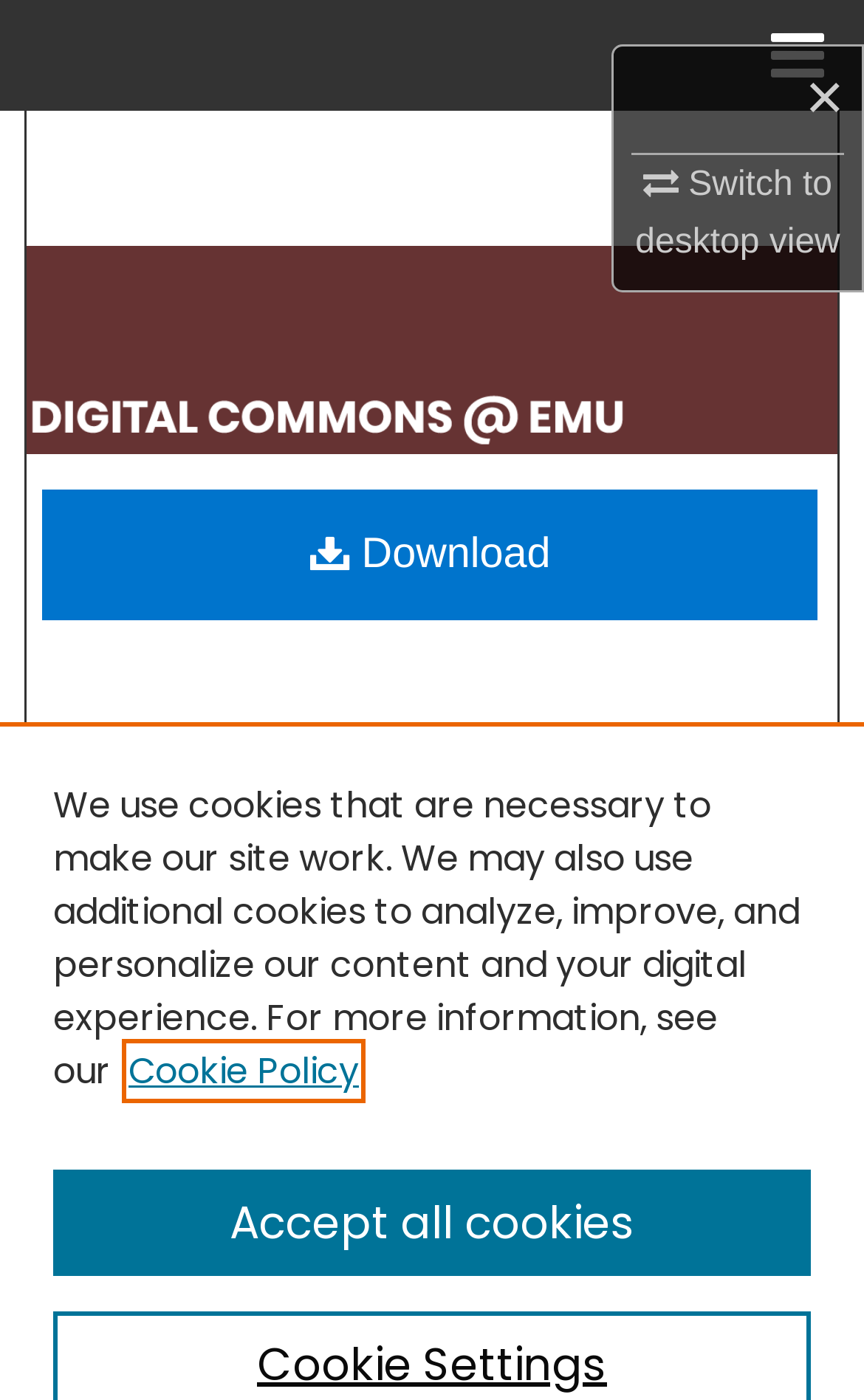Use the details in the image to answer the question thoroughly: 
What is the name of the digital commons network?

I found the answer by looking at the link 'DC Network Digital Commons Network™' which suggests that the name of the digital commons network is DC Network Digital Commons Network.